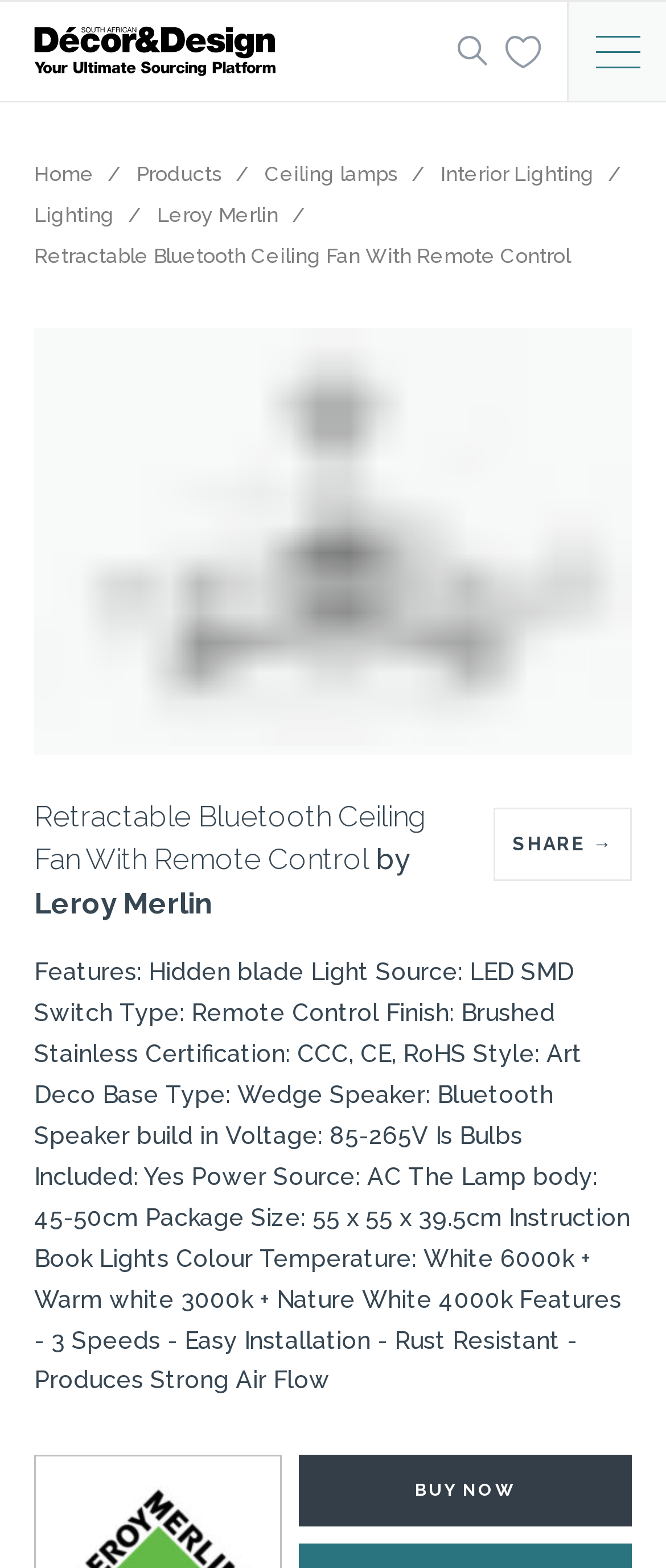What is the power source of the fan?
Identify the answer in the screenshot and reply with a single word or phrase.

AC